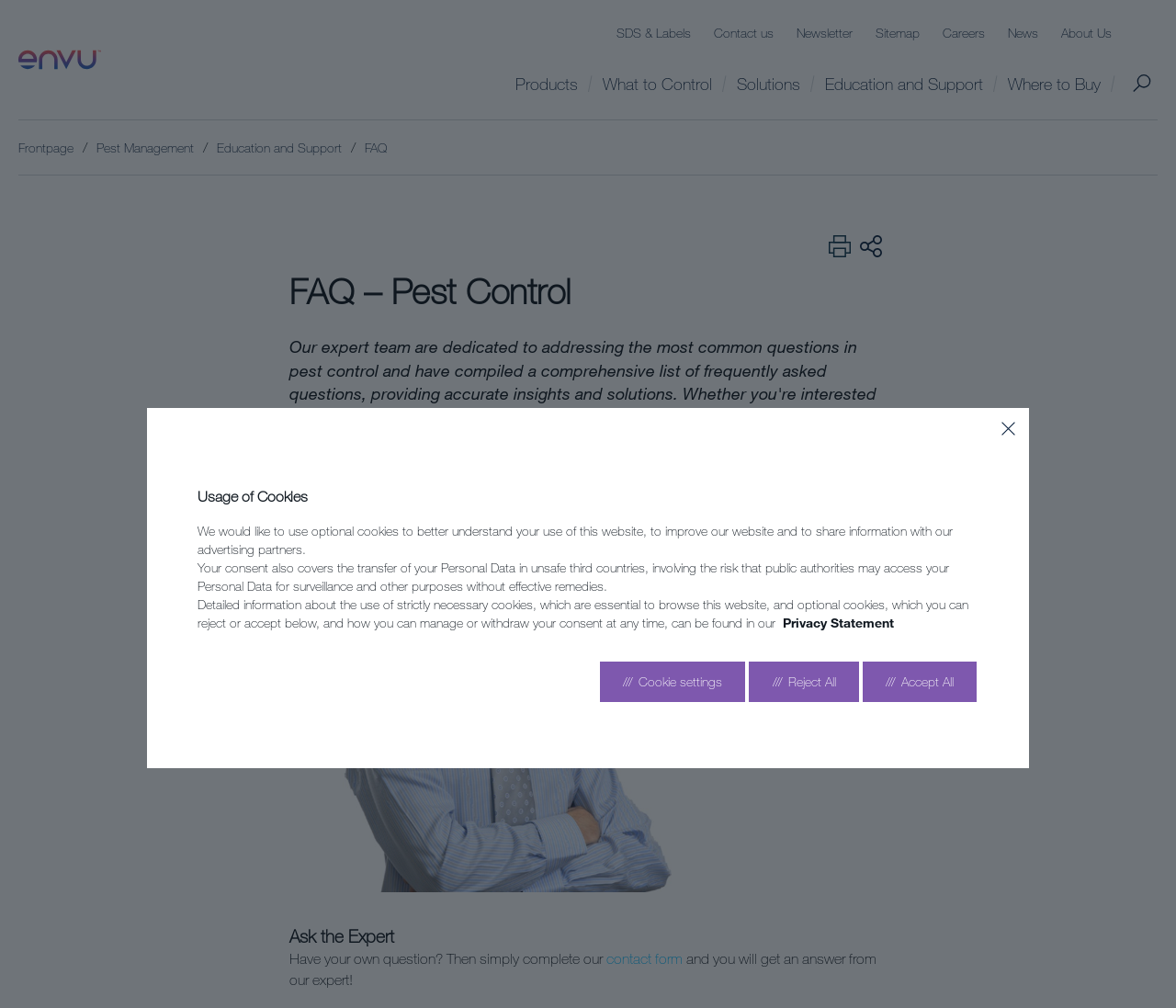Identify the bounding box coordinates of the region that should be clicked to execute the following instruction: "Go to contact us".

[0.607, 0.025, 0.658, 0.04]